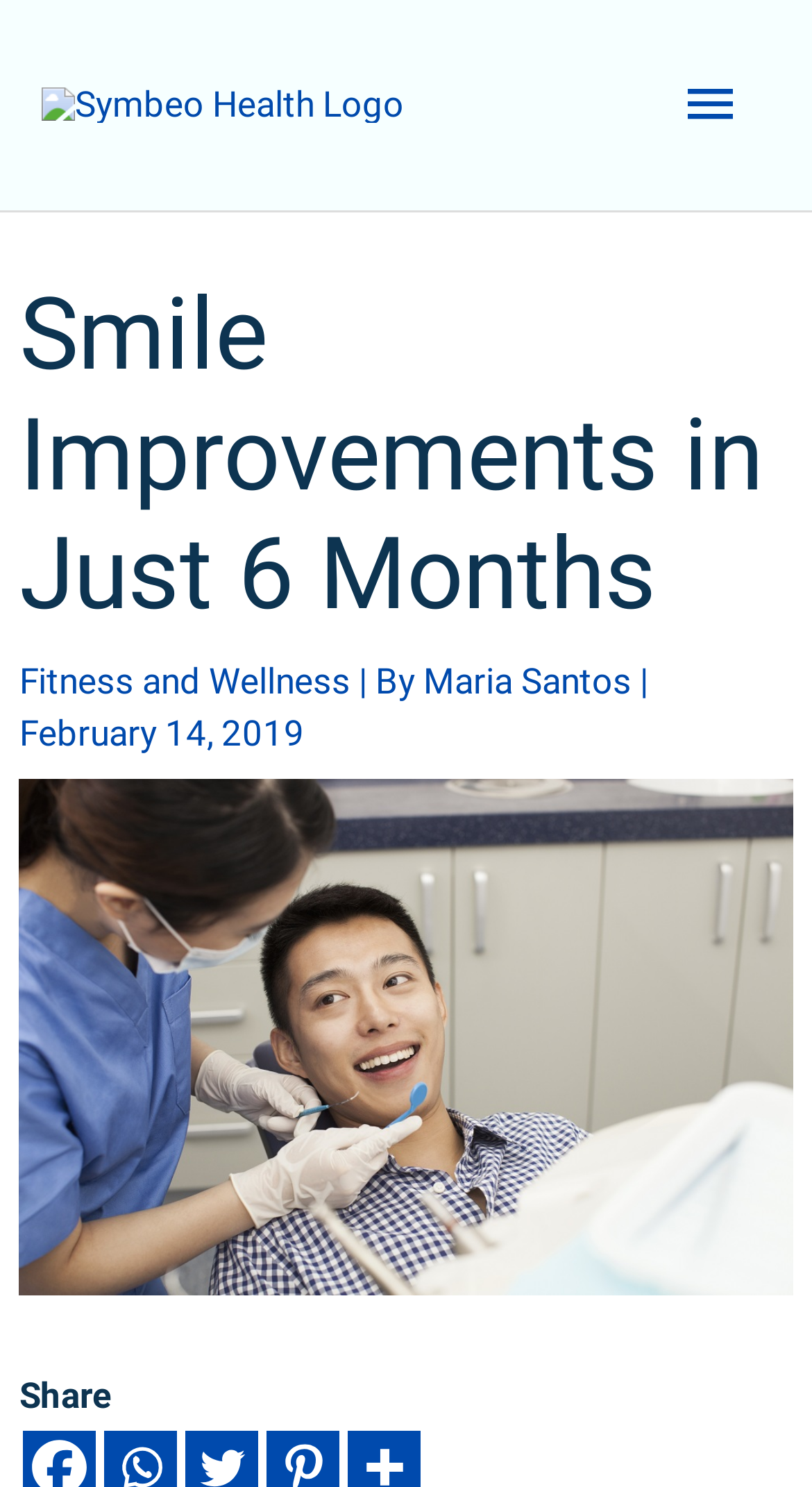Find the bounding box coordinates for the HTML element described in this sentence: "Main Menu". Provide the coordinates as four float numbers between 0 and 1, in the format [left, top, right, bottom].

[0.8, 0.028, 0.949, 0.113]